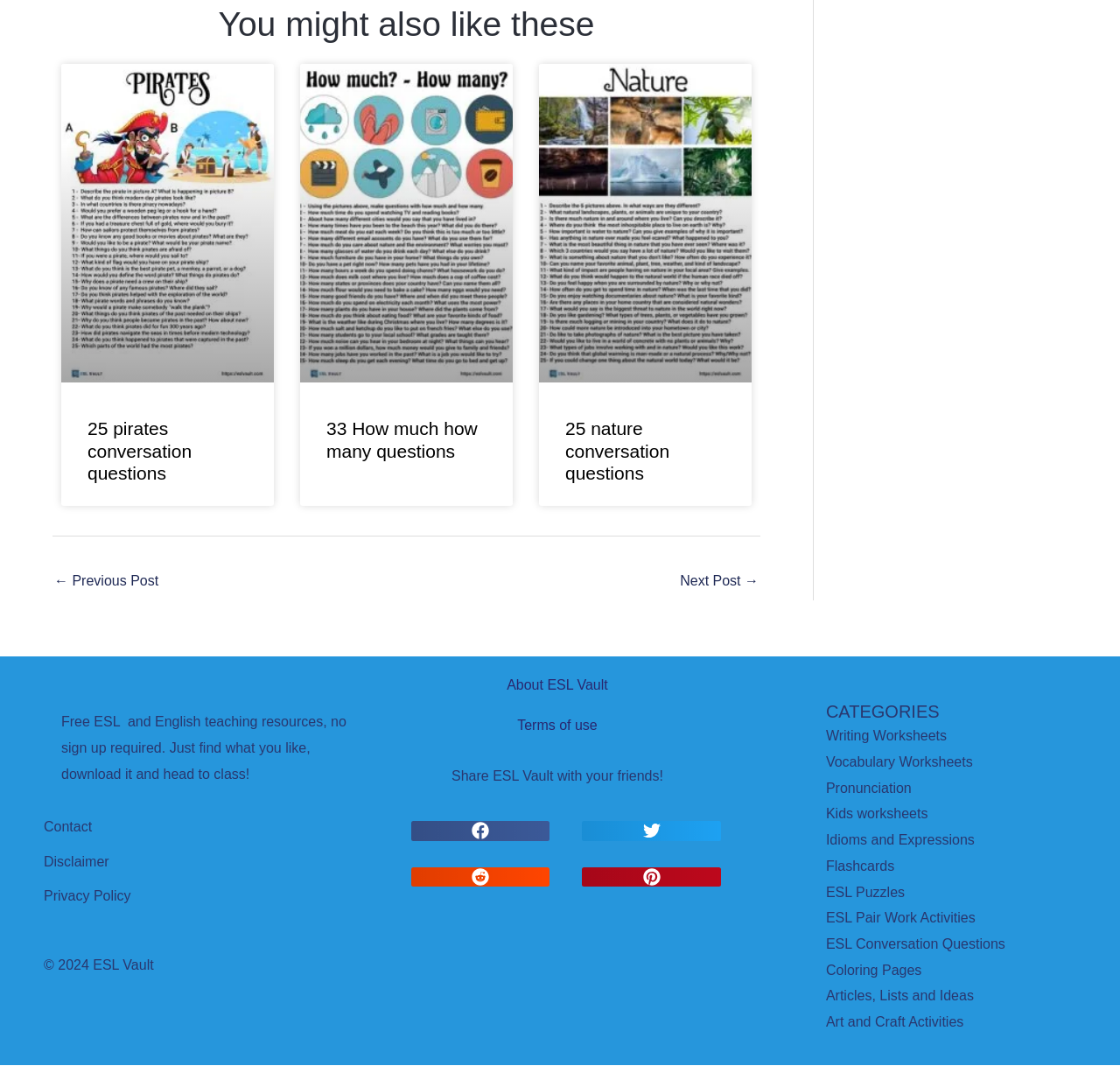What is the purpose of this website?
Answer the question with a single word or phrase, referring to the image.

ESL teaching resources